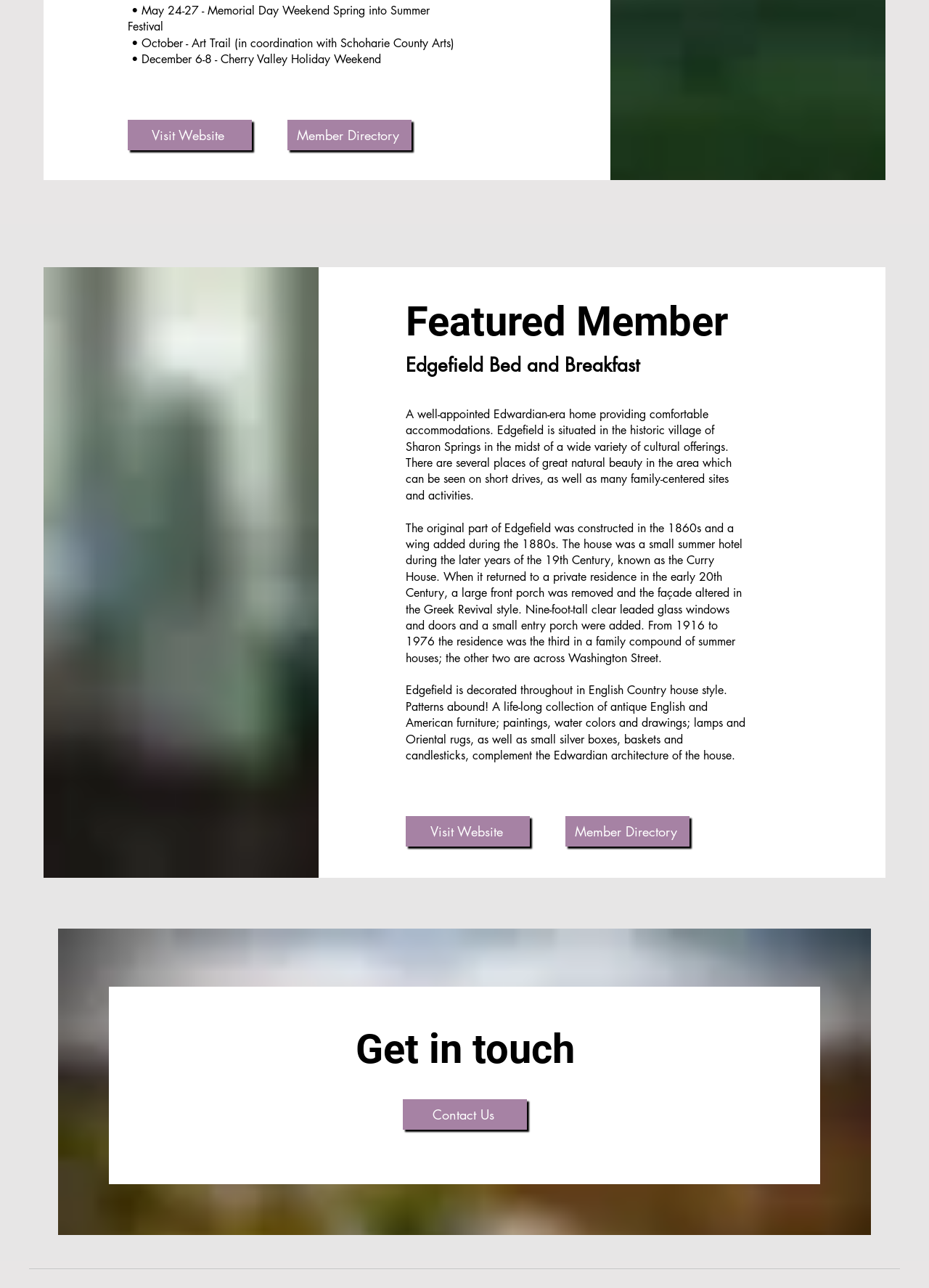Answer the question using only a single word or phrase: 
What is the name of the image file of the featured member?

EdgefieldBedandBreakfast_Featured_Member_Image.jpg